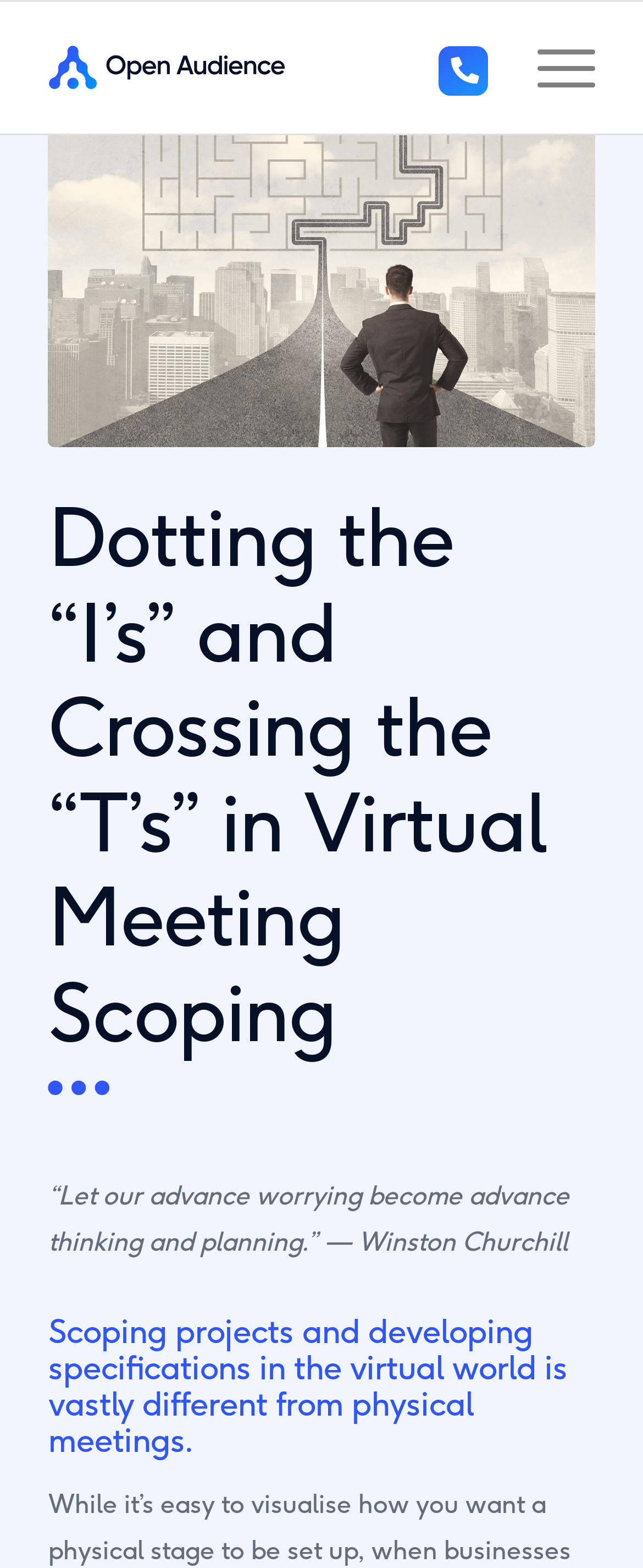Identify the bounding box of the UI element that matches this description: "title="Businessman,Looking,At,Road,With,Maze,And,Solution,Concept"".

[0.075, 0.053, 0.925, 0.285]